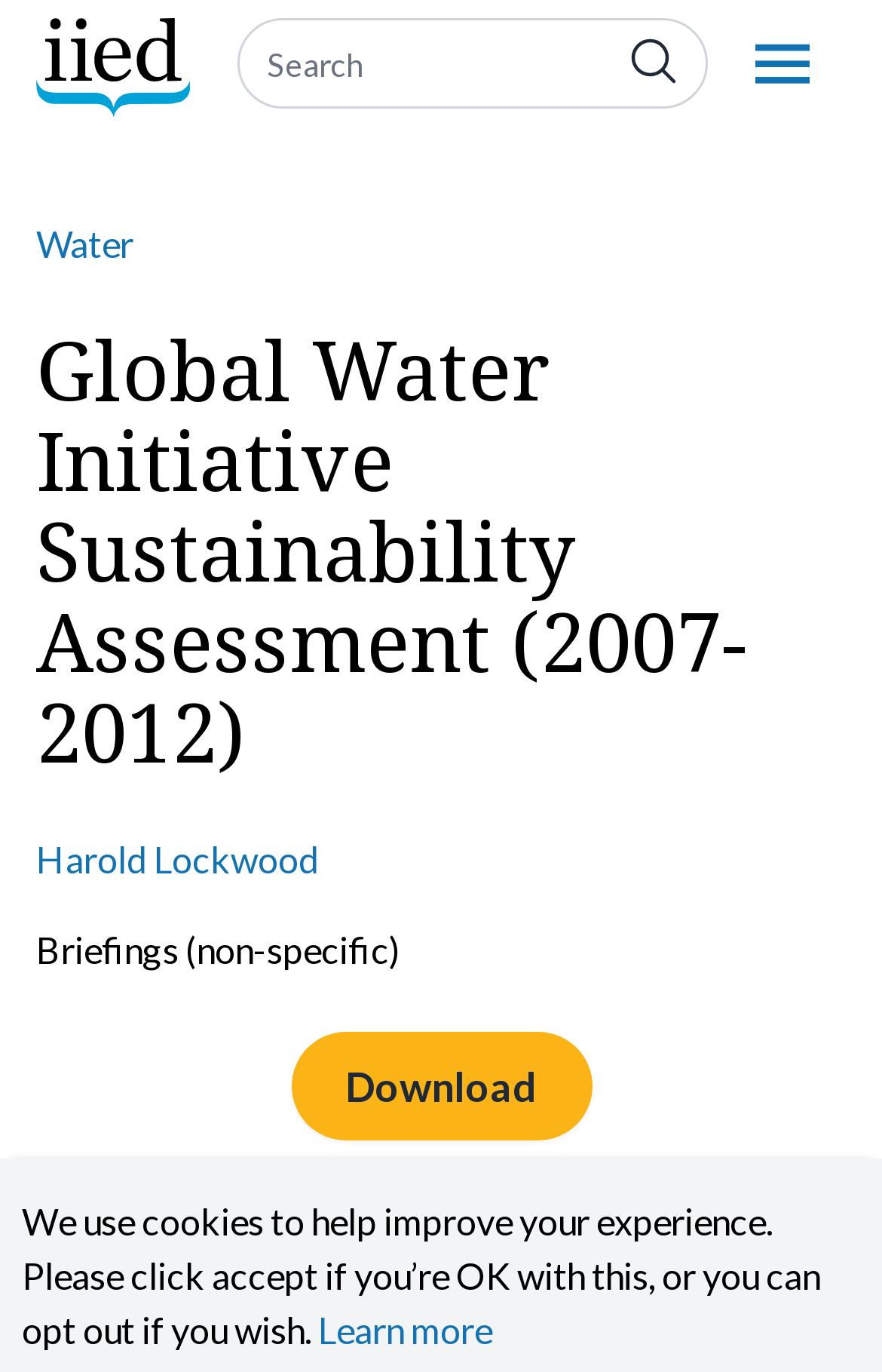Write a detailed summary of the webpage, including text, images, and layout.

The webpage is about the Global Water Initiative Sustainability Assessment, which took place between 2007 and 2012. At the top left corner, there is a link to skip to the main content. Next to it, there is a link to the home page, accompanied by a small image. 

On the top right side, there is a search box and a button with an image. To the right of the search box, there is a link to the menu, which is accompanied by an image. 

Below the top navigation bar, there is a navigation section with themes, including a link to "Water". The main title of the webpage, "Global Water Initiative Sustainability Assessment (2007-2012)", is a heading that spans across the top of the main content area. 

Below the title, there is a link to the author, Harold Lockwood, and a brief description of the publication, "Briefings (non-specific)". There is a button to download the publication, which is accompanied by a link to download it and a note indicating the file size, "PDF (1.41 MB)". 

At the very bottom of the page, there is a button to "Learn more" and a document section that takes up most of the bottom area of the page.